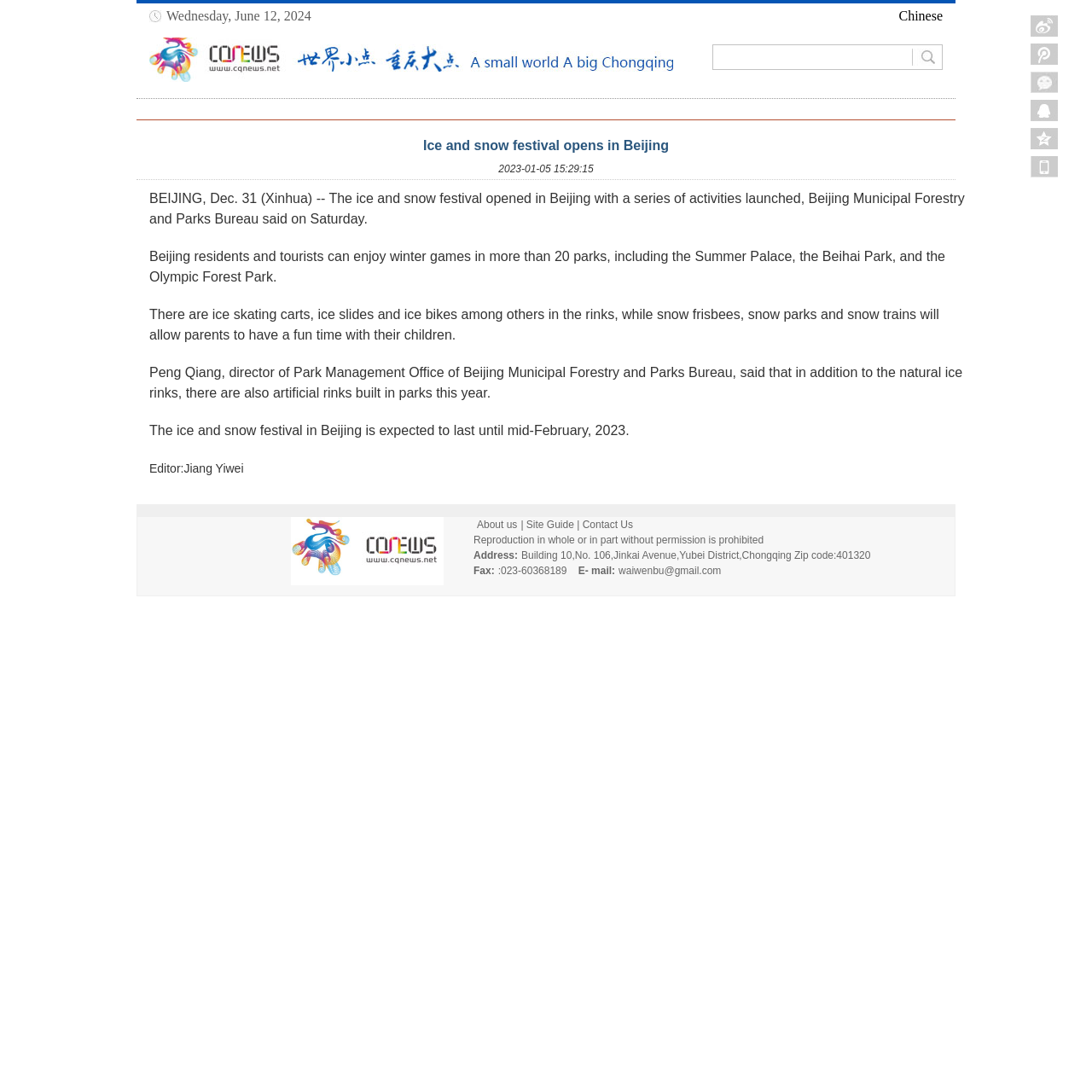Answer with a single word or phrase: 
What is the festival about?

Ice and snow